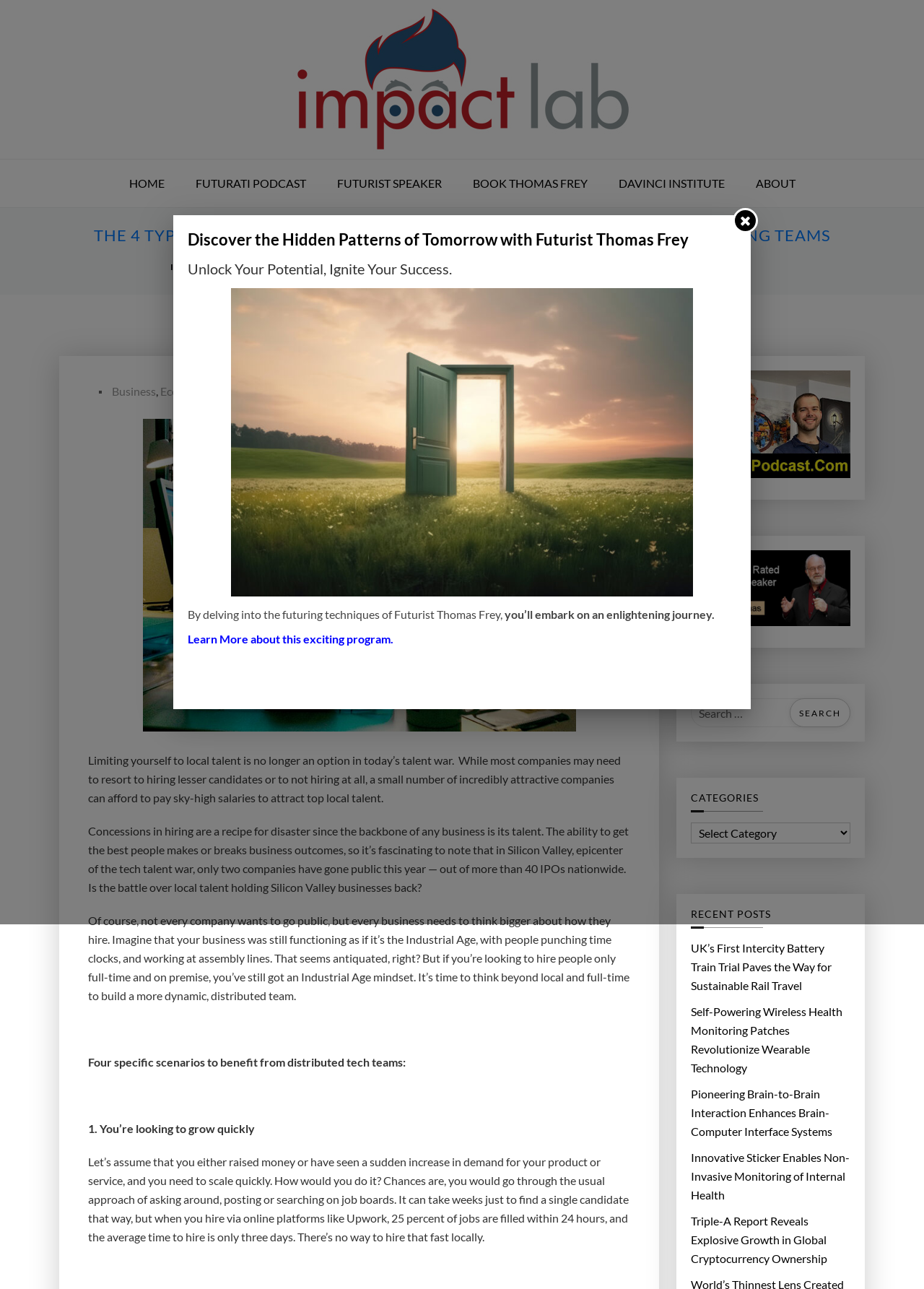What is the topic of the main article on the webpage?
Based on the screenshot, give a detailed explanation to answer the question.

The main article on the webpage has a heading that reads 'THE 4 TYPES OF COMPANIES THAT CAN BENEFIT FROM DISTRIBUTED ENGINEERING TEAMS', which suggests that the topic of the article is about the benefits of distributed engineering teams for certain types of companies.